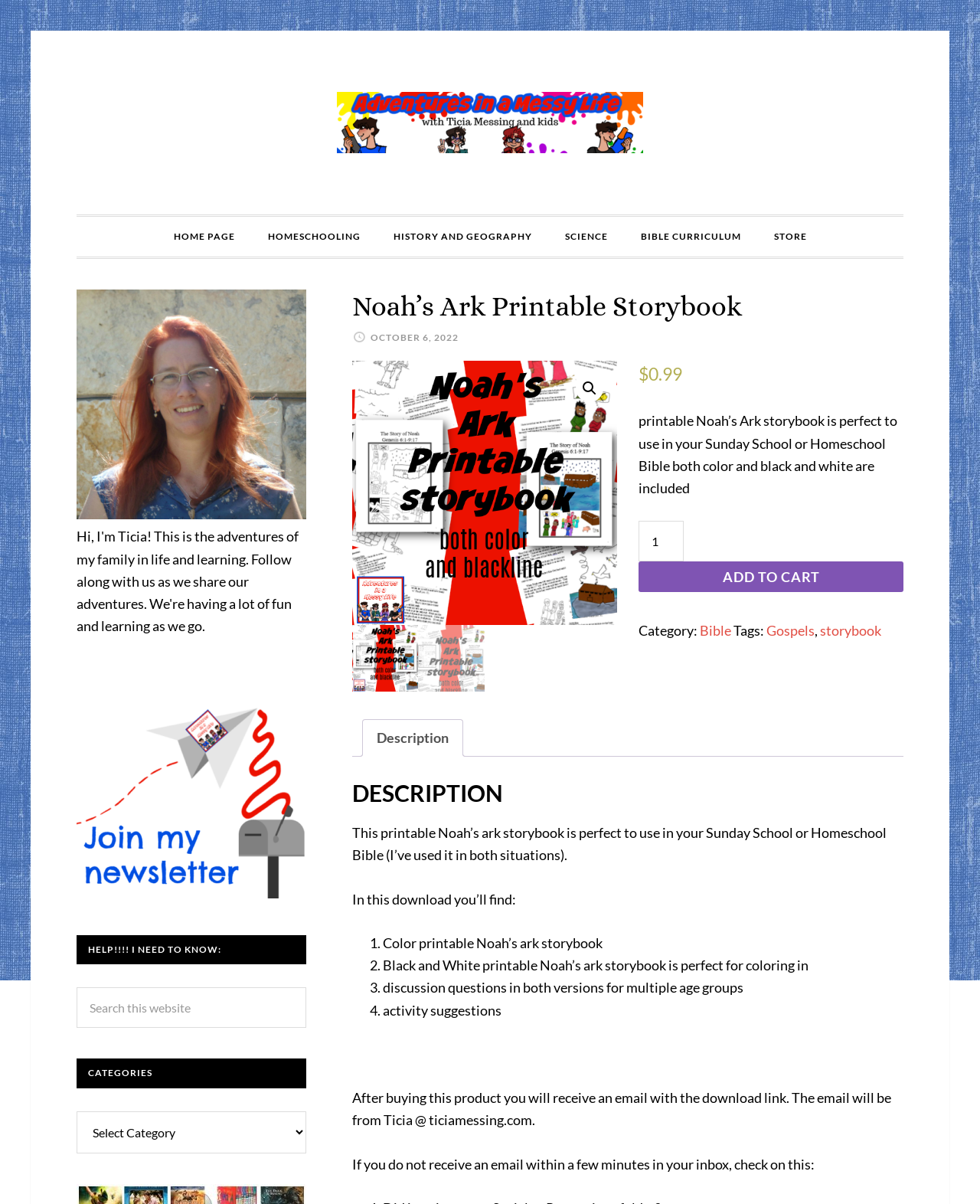Can you find the bounding box coordinates of the area I should click to execute the following instruction: "Select the 'BIBLE' category"?

[0.714, 0.517, 0.746, 0.531]